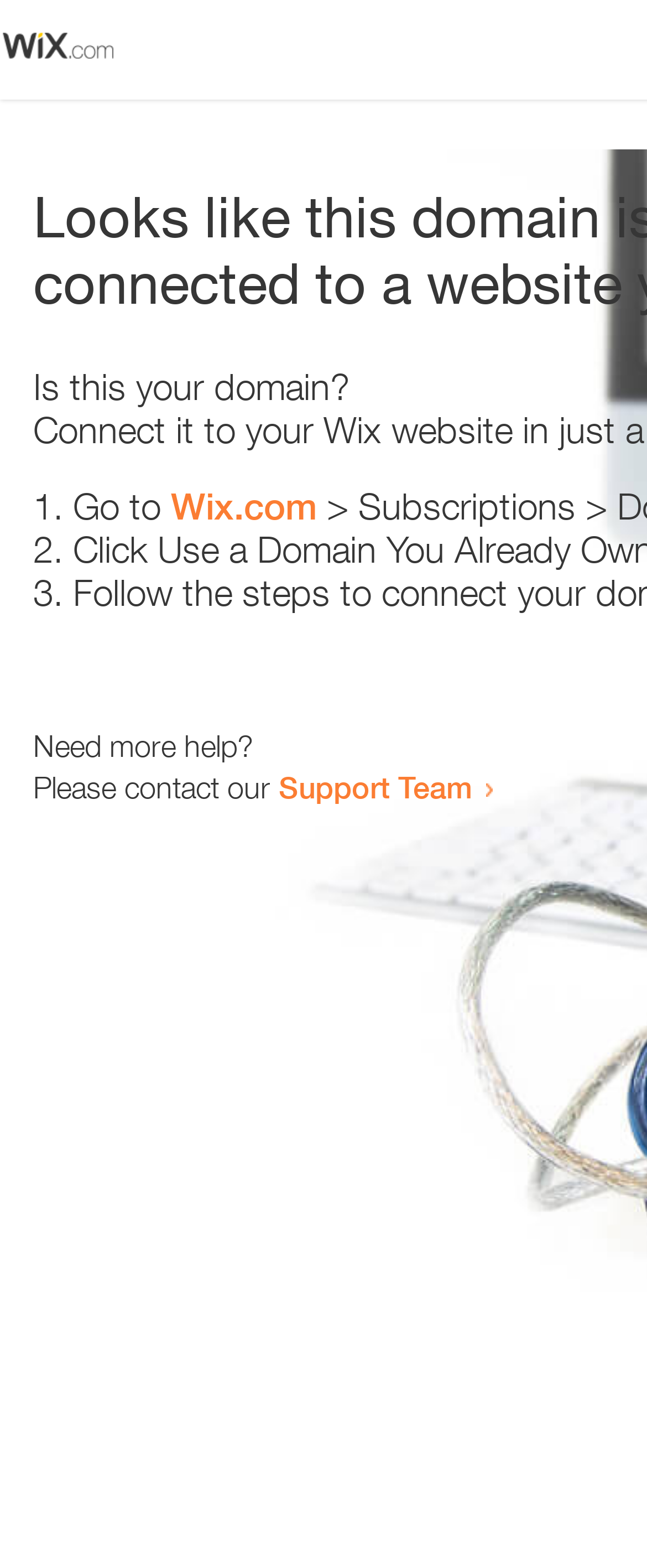Please find the bounding box coordinates in the format (top-left x, top-left y, bottom-right x, bottom-right y) for the given element description. Ensure the coordinates are floating point numbers between 0 and 1. Description: Plum District

None